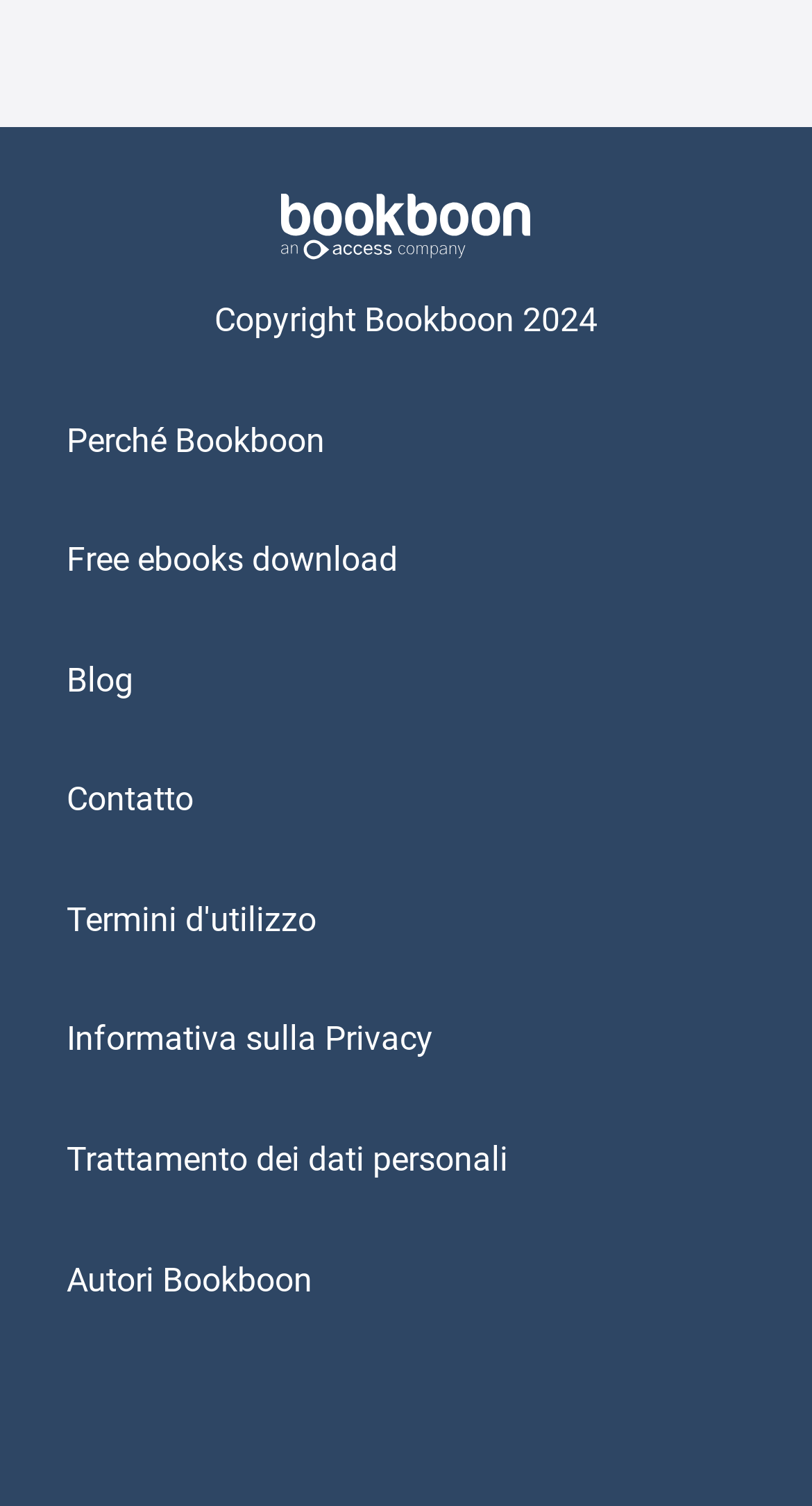Extract the bounding box coordinates of the UI element described by: "Trattamento dei dati personali". The coordinates should include four float numbers ranging from 0 to 1, e.g., [left, top, right, bottom].

[0.082, 0.757, 0.626, 0.783]